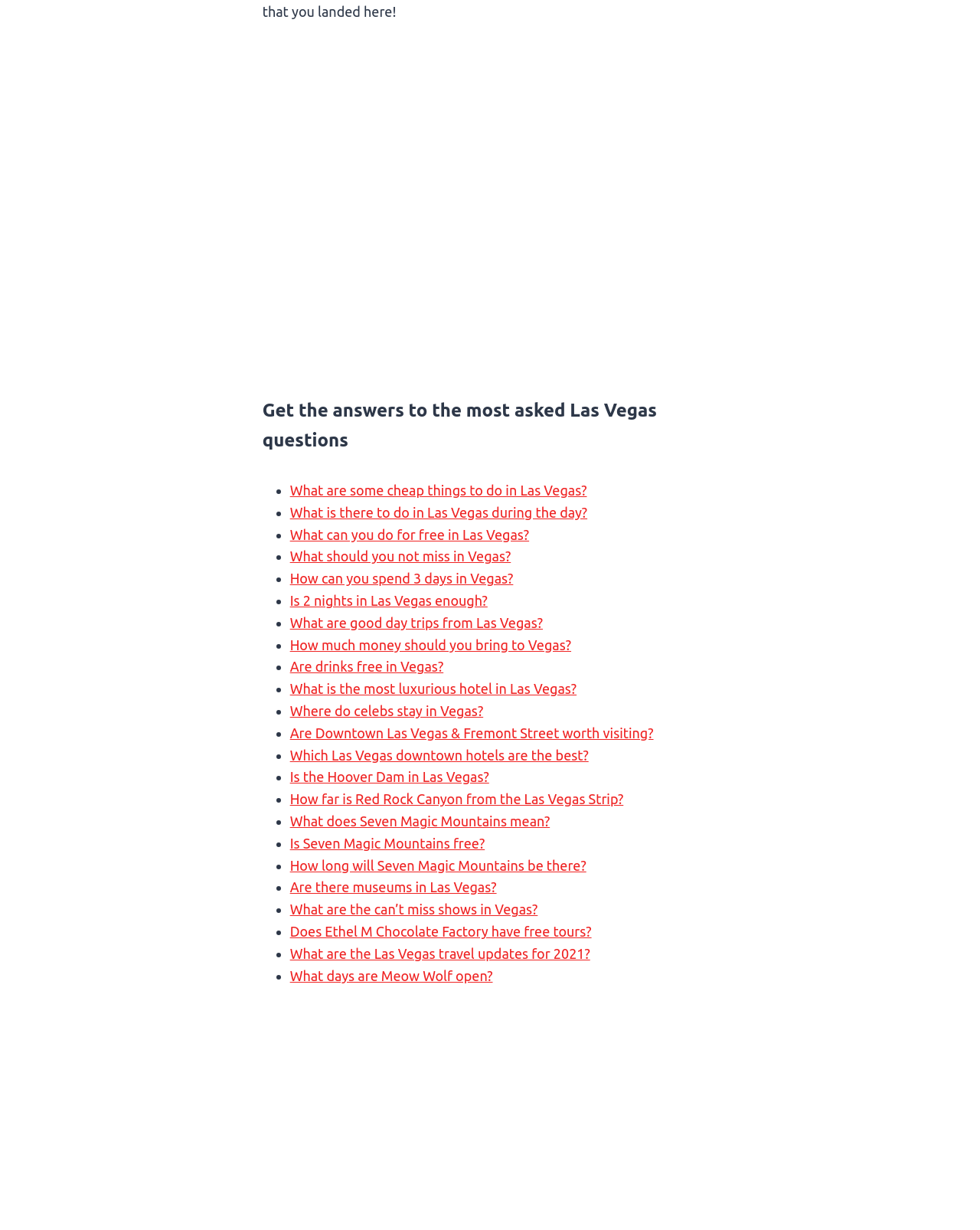Could you find the bounding box coordinates of the clickable area to complete this instruction: "Explore 'What is the most luxurious hotel in Las Vegas?'"?

[0.296, 0.554, 0.588, 0.566]